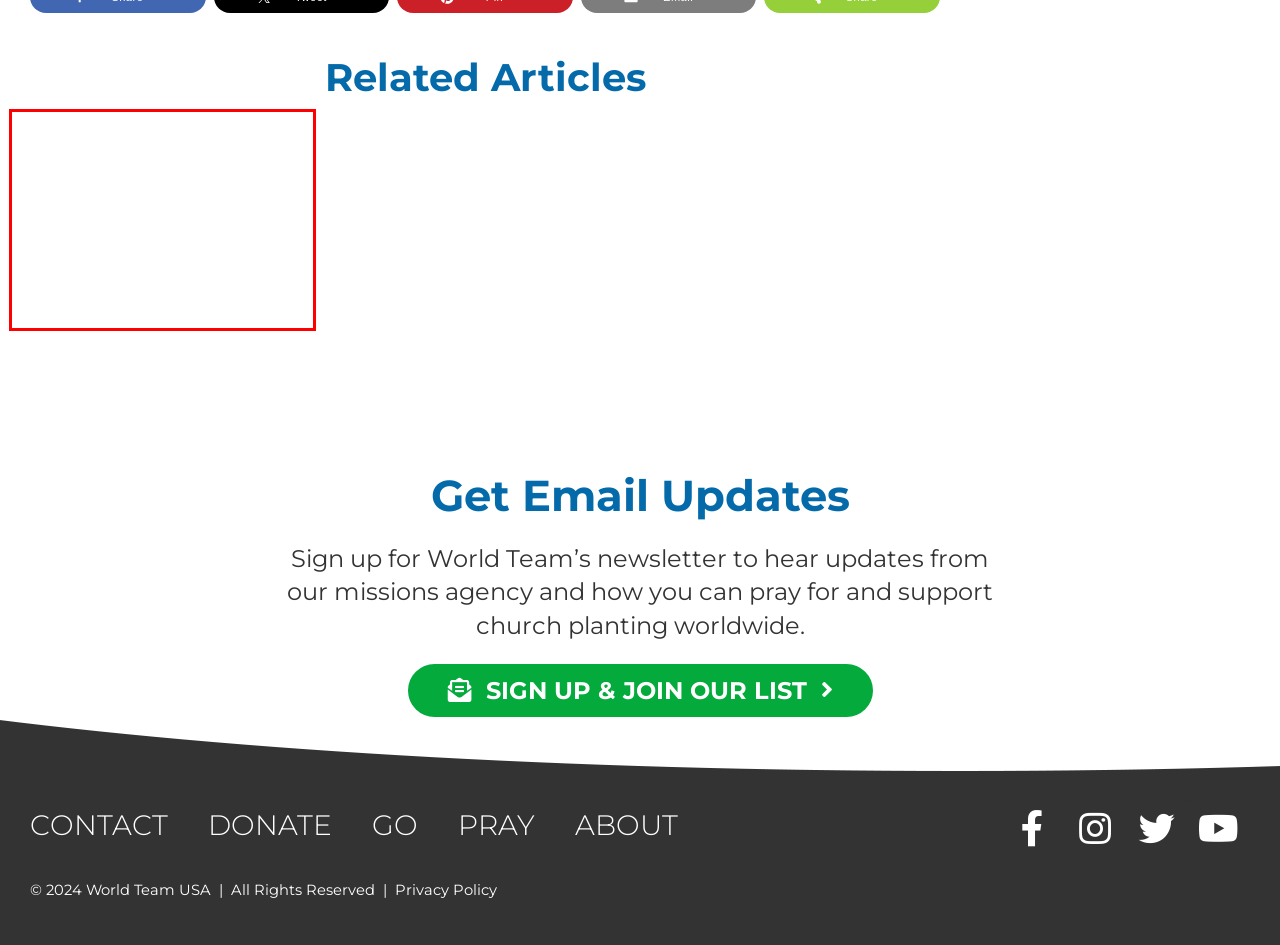You are given a screenshot of a webpage with a red rectangle bounding box around a UI element. Select the webpage description that best matches the new webpage after clicking the element in the bounding box. Here are the candidates:
A. MK Dorm Parents-Philippines - World Team USA
B. Pray With Us | World Team USA
C. MK Homeschool Ministry-Cameroon - World Team USA
D. Administrator-Philippines - World Team USA
E. The INN: Site Administrator - World Team USA
F. Brazil - Technology Development Specialist - World Team USA
G. People Groups in France | World Team USA
H. Donate to Missions - Help Us Share The Gospel | World Team USA

E